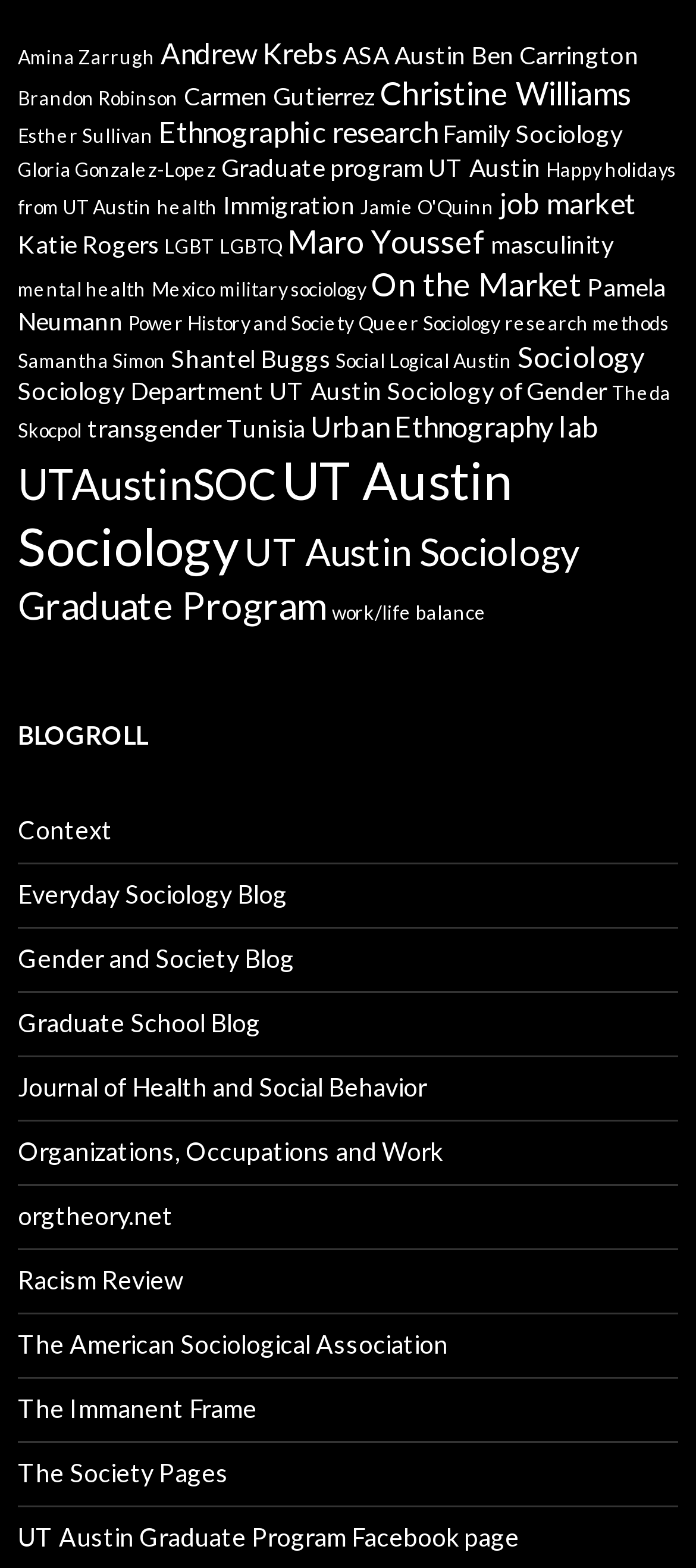What is the category of 'Jamie O'Quinn'?
Answer the question with a single word or phrase, referring to the image.

Sociology